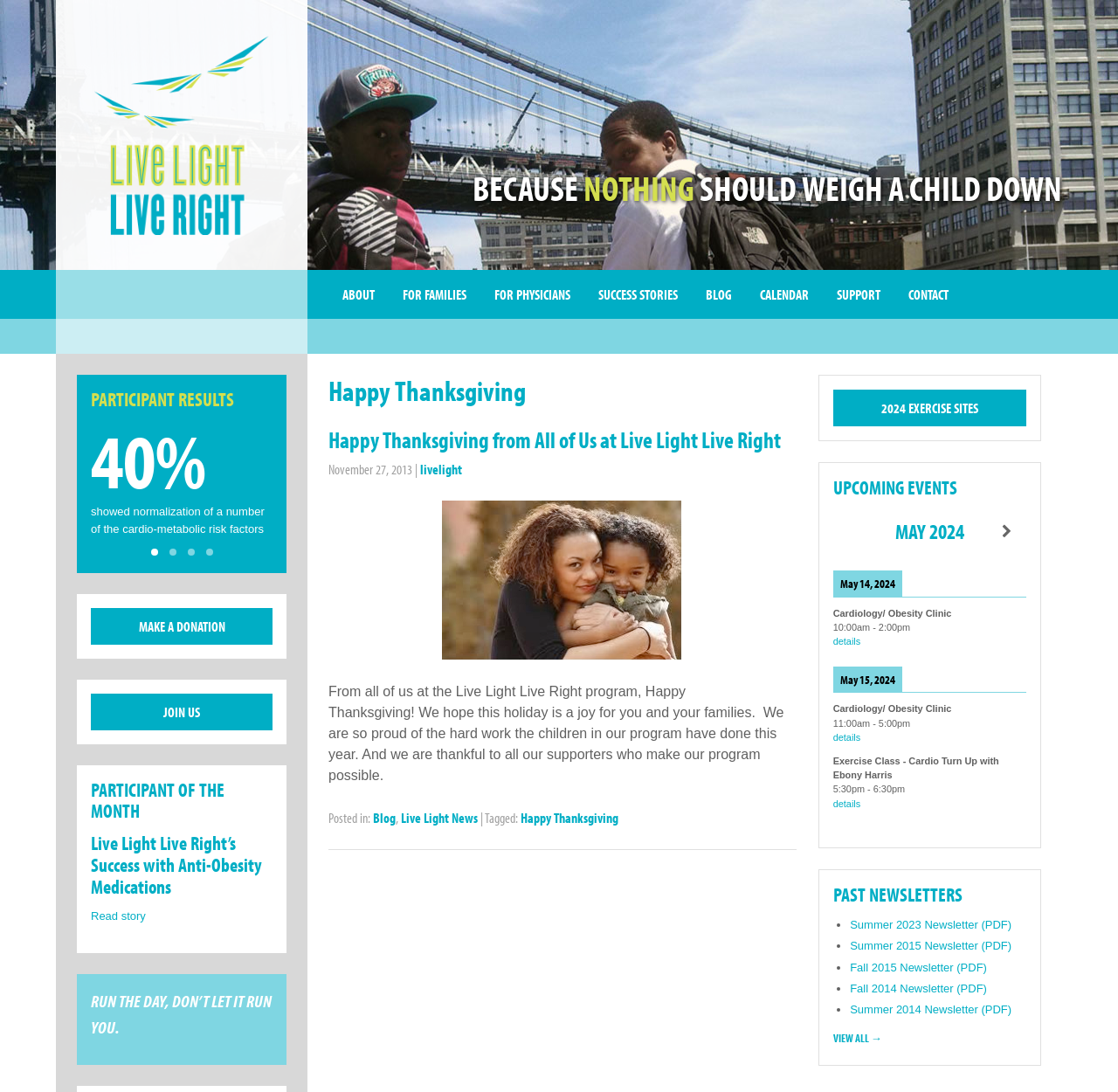Locate the bounding box coordinates of the area you need to click to fulfill this instruction: 'Click the 'MAKE A DONATION' link'. The coordinates must be in the form of four float numbers ranging from 0 to 1: [left, top, right, bottom].

[0.081, 0.556, 0.244, 0.59]